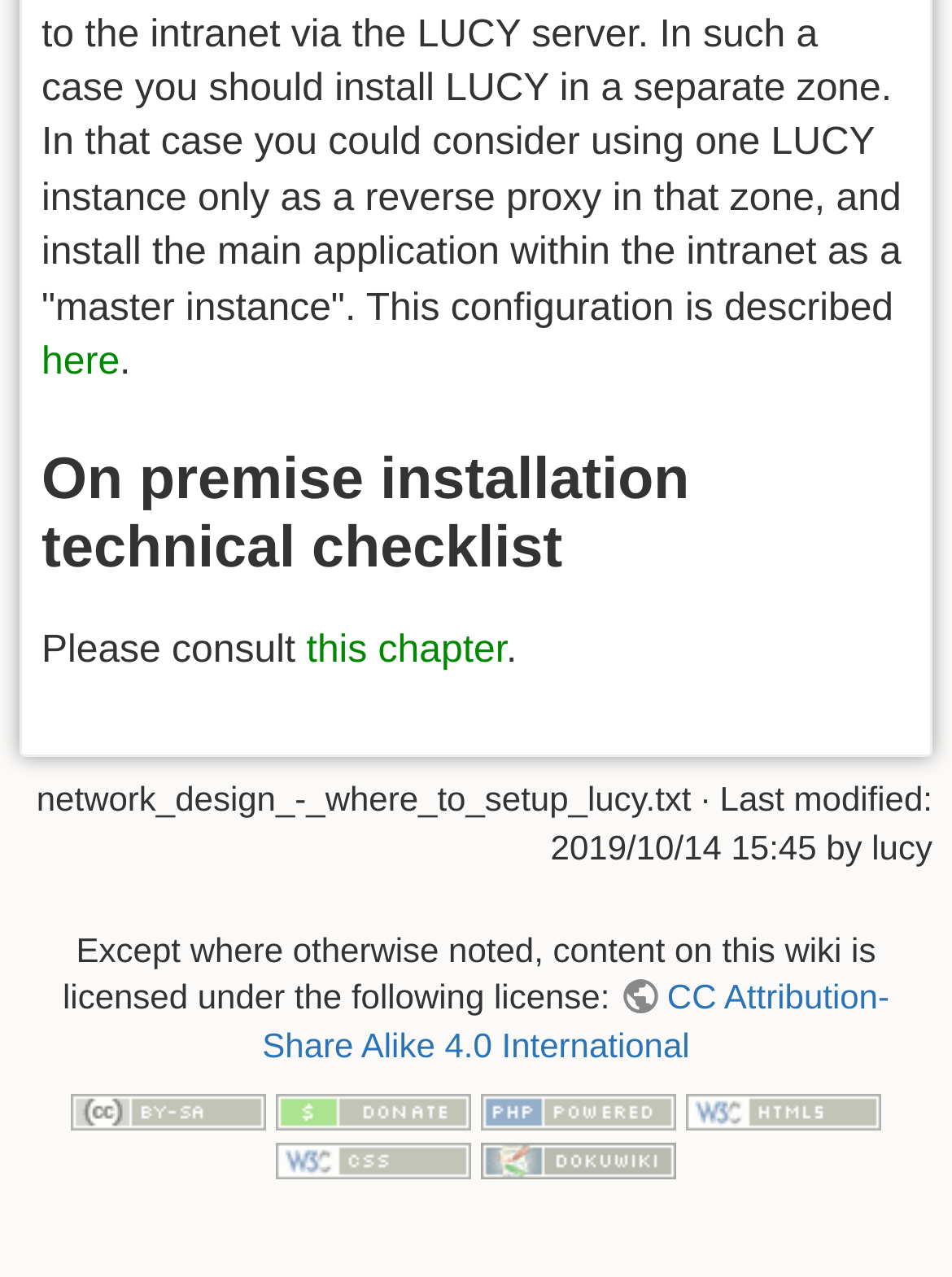When was the last modification made to the webpage?
Respond with a short answer, either a single word or a phrase, based on the image.

2019/10/14 15:45